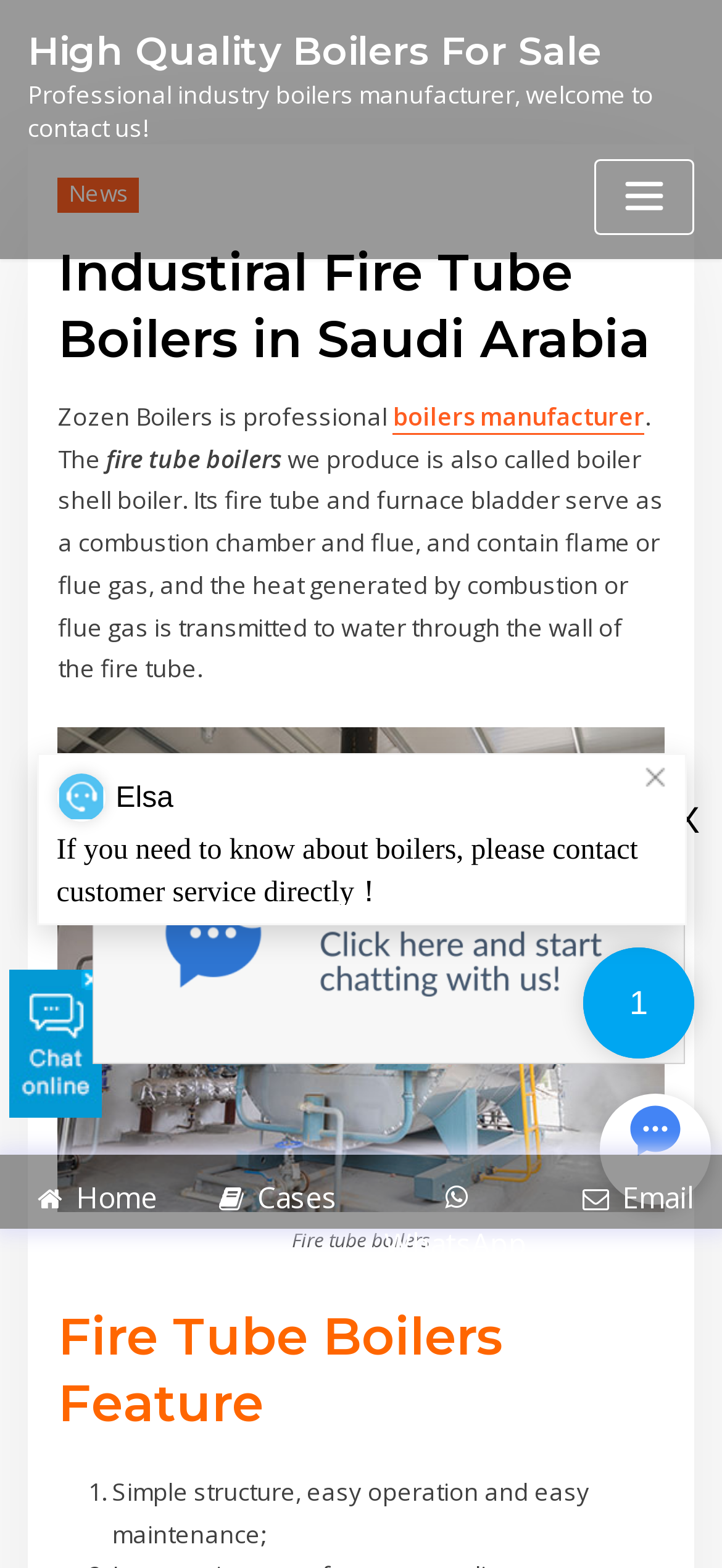What type of boilers does Zozen Boilers manufacture?
Please provide a comprehensive answer based on the visual information in the image.

Based on the webpage content, specifically the heading 'Industiral Fire Tube Boilers in Saudi Arabia' and the text 'The fire tube boilers we produce is also called boiler shell boiler.', it can be inferred that Zozen Boilers manufactures fire tube boilers.